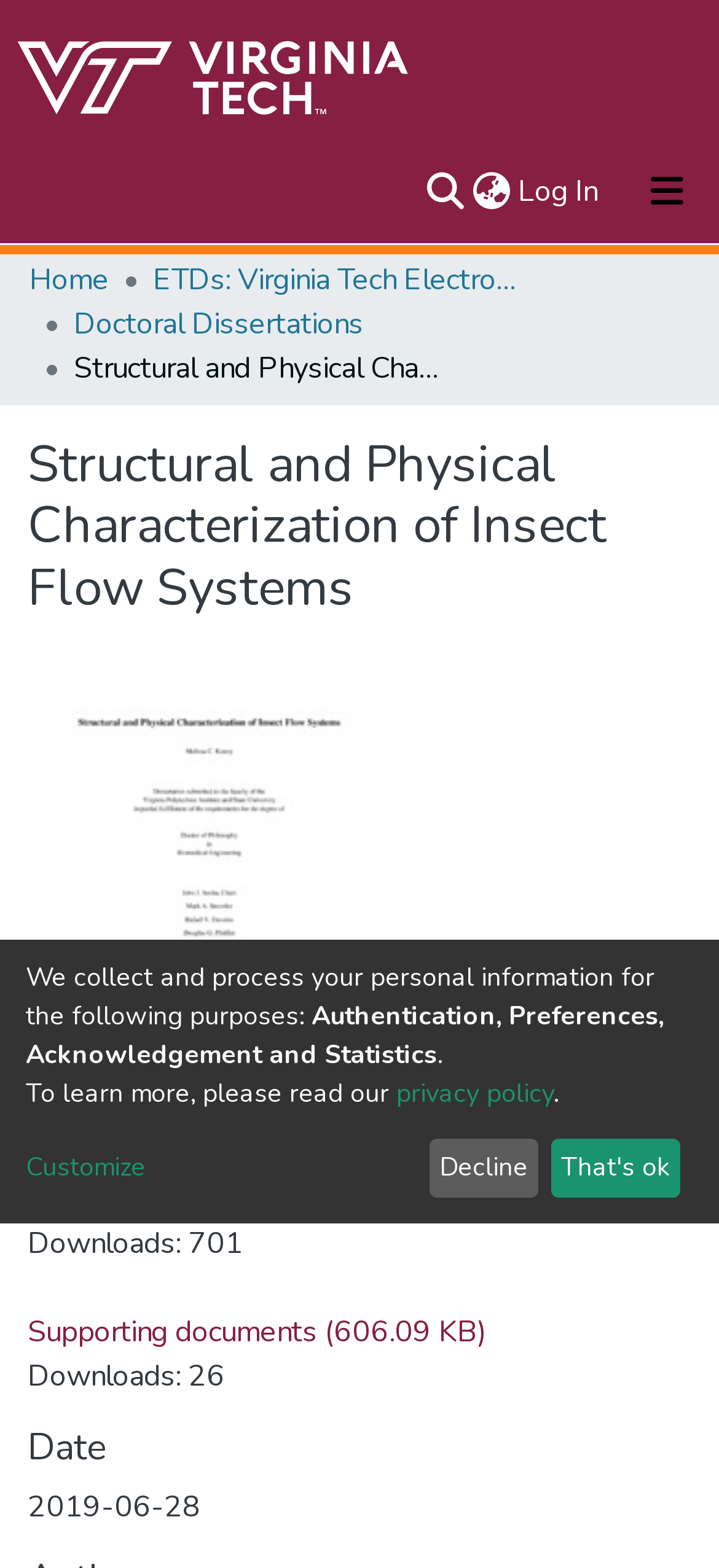Provide a brief response to the question below using a single word or phrase: 
What is the language of the webpage?

English